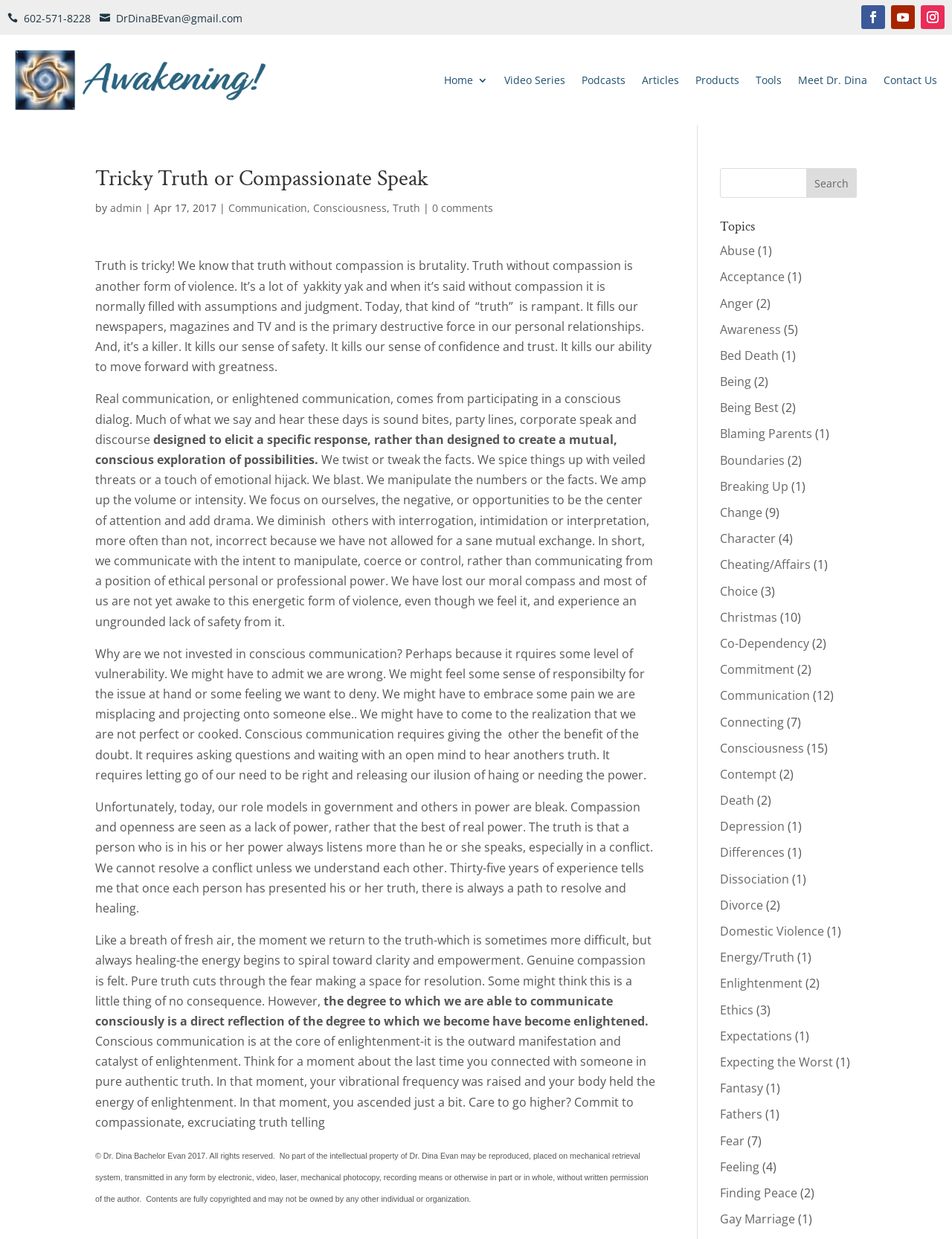Show the bounding box coordinates for the HTML element described as: "name="s"".

[0.756, 0.136, 0.9, 0.16]